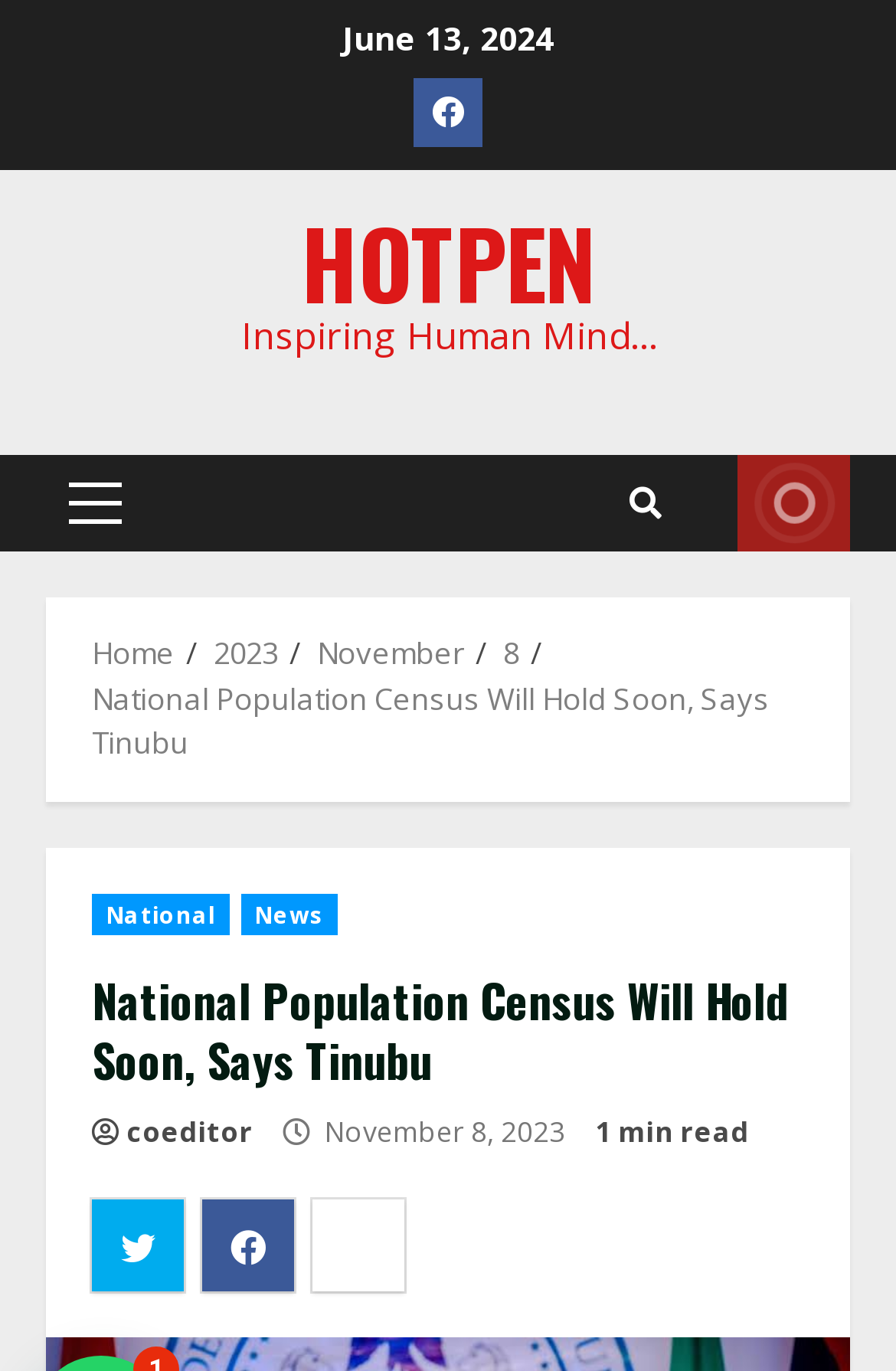How long does it take to read the article?
Analyze the image and deliver a detailed answer to the question.

I found the reading time of the article by looking at the bottom section of the article, where it says '1 min read'.